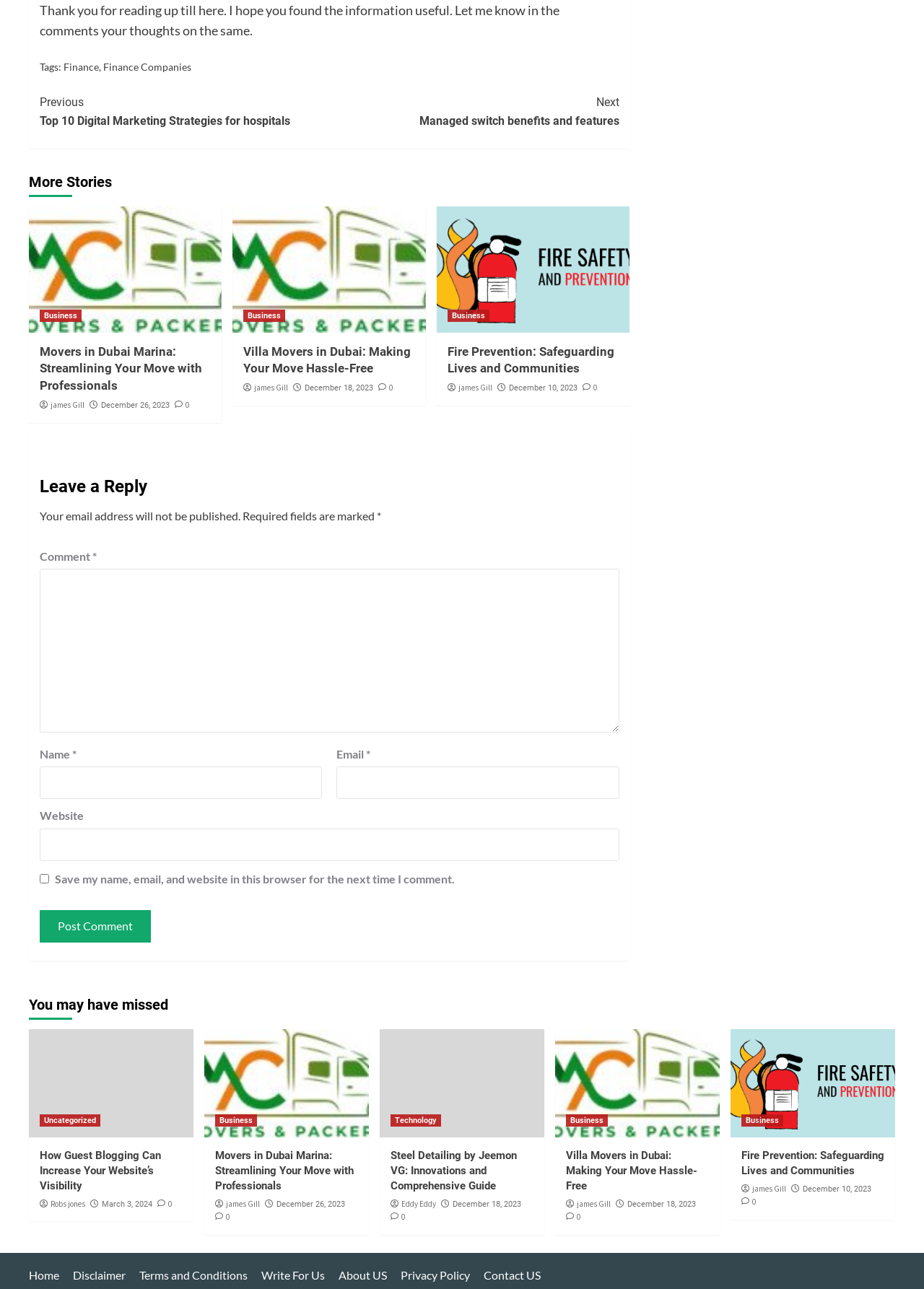What is the topic of the article with the image of movers in Dubai Marina?
Please provide a single word or phrase as your answer based on the screenshot.

Moving services